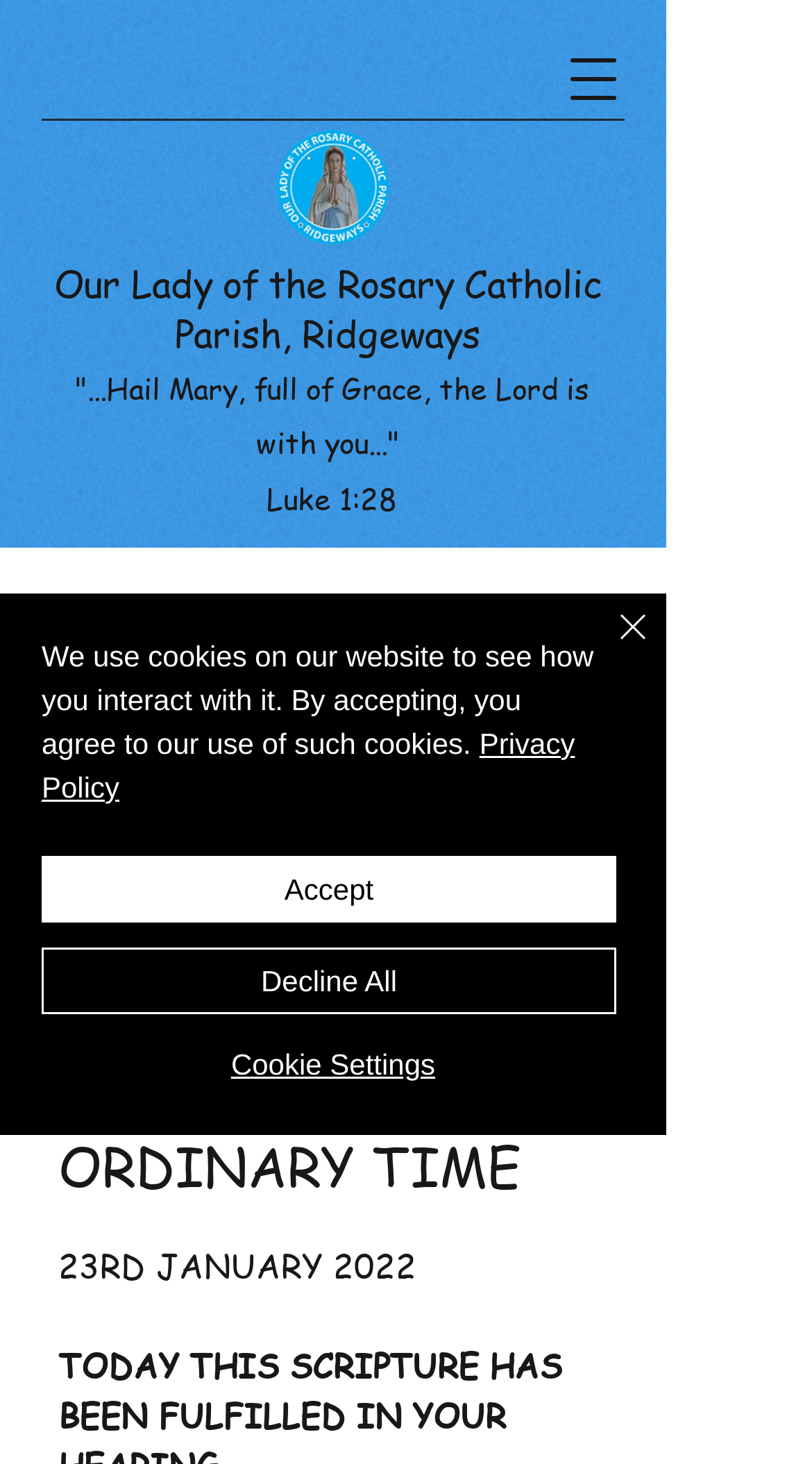Please find the bounding box coordinates of the section that needs to be clicked to achieve this instruction: "Read sermon and announcement".

[0.072, 0.497, 0.697, 0.526]